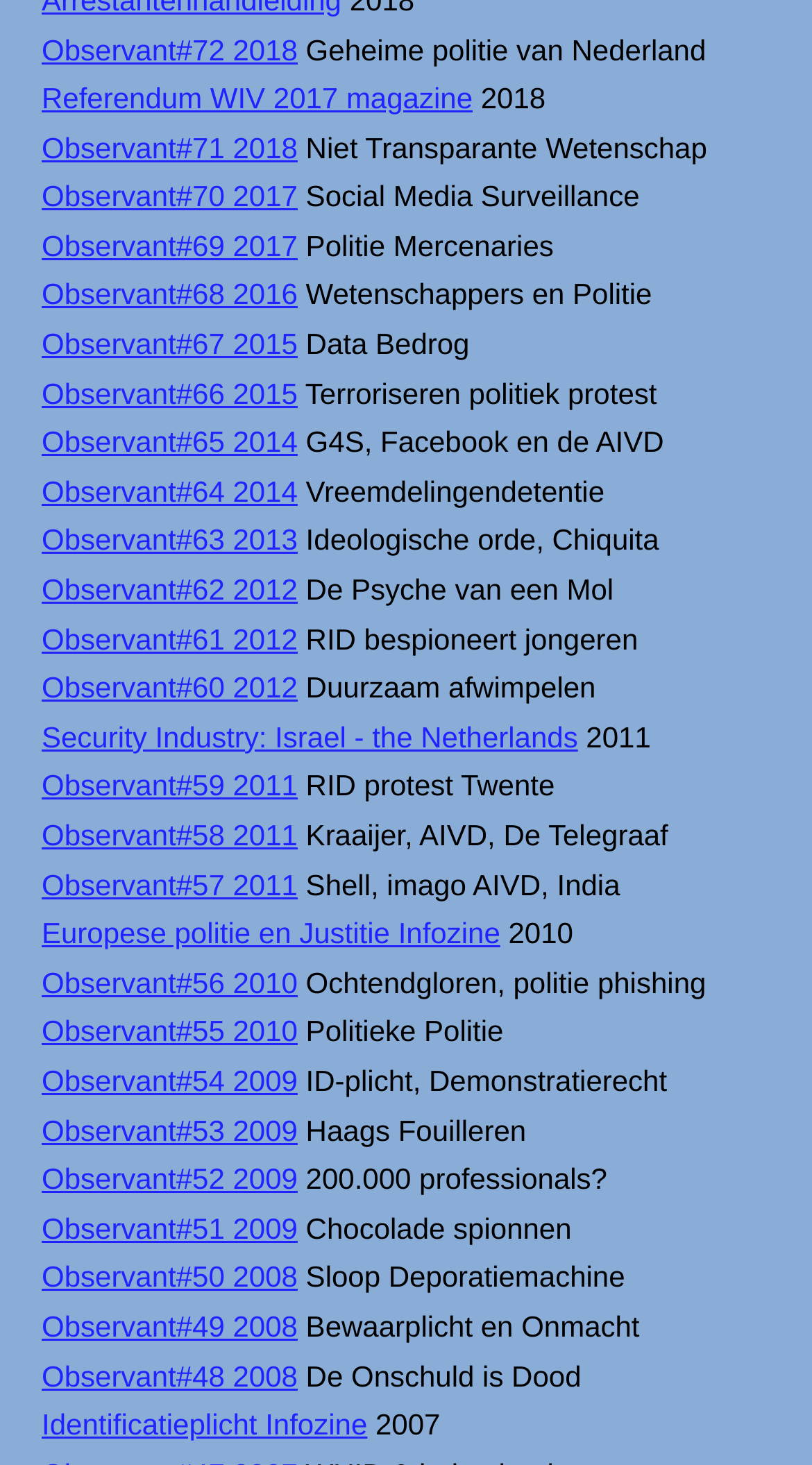Please identify the bounding box coordinates of the element's region that should be clicked to execute the following instruction: "Read about Geheime politie van Nederland". The bounding box coordinates must be four float numbers between 0 and 1, i.e., [left, top, right, bottom].

[0.367, 0.022, 0.87, 0.045]